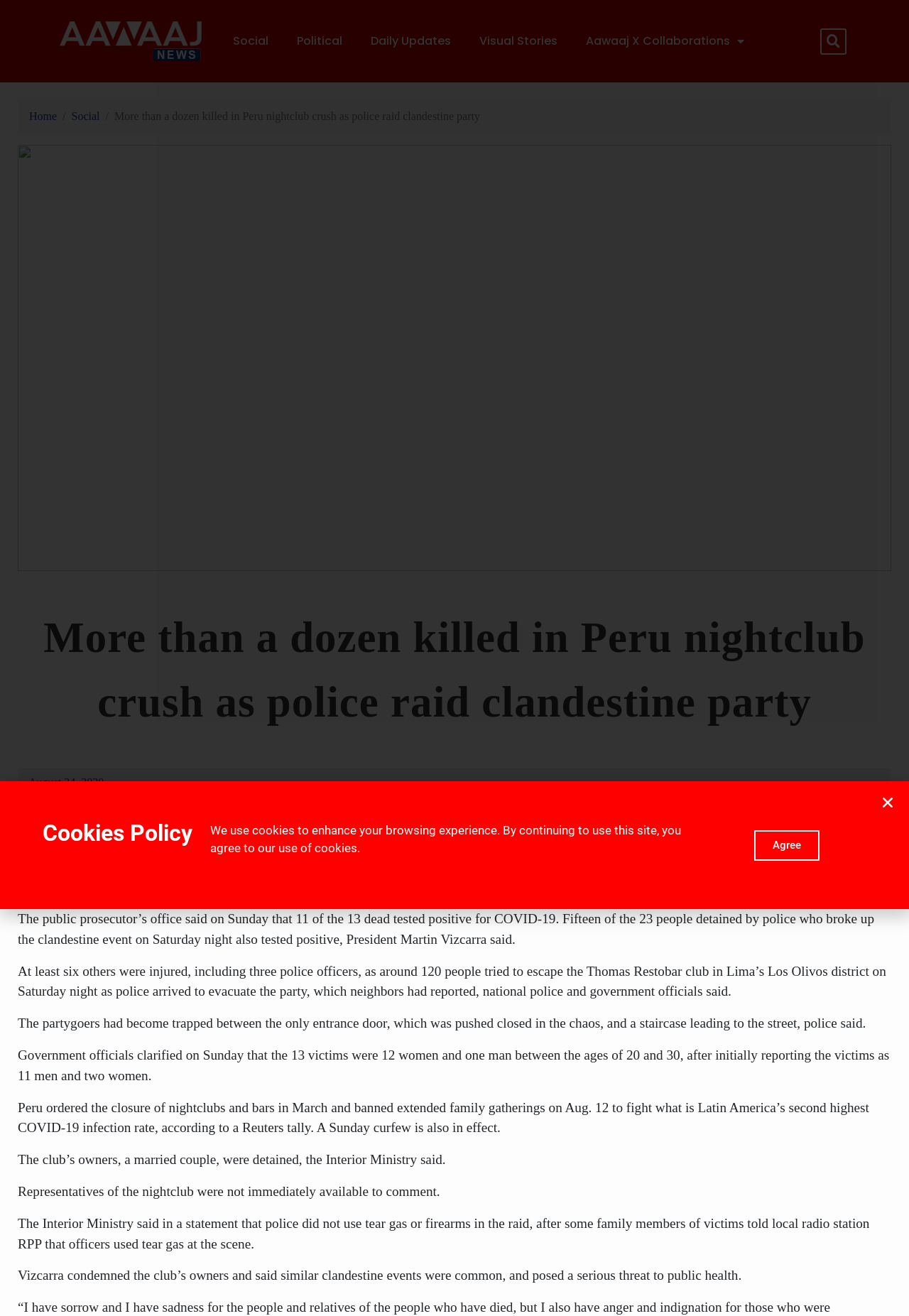Produce an extensive caption that describes everything on the webpage.

This webpage appears to be a news article from AawaajNews, with a focus on a tragic event in Peru. At the top of the page, there are several links to different sections of the website, including "Social", "Political", "Daily Updates", and "Visual Stories". To the right of these links, there is a search bar.

Below the links, there is a navigation breadcrumb trail with links to "Home" and "Social". Next to the breadcrumb trail, there is a large headline that reads "More than a dozen killed in Peru nightclub crush as police raid clandestine party".

Below the headline, there is a large image that takes up most of the width of the page. Underneath the image, there are several paragraphs of text that describe the event, including the number of people killed and injured, and the circumstances surrounding the tragedy.

To the left of the paragraphs, there is a column with several static text elements, including the date "August 24, 2020" and "Read Time: 3 minutes". The paragraphs themselves are divided into several sections, each with a different aspect of the story, such as the number of people who tested positive for COVID-19 and the government's response to the event.

At the bottom of the page, there is a section with a heading "Cookies Policy" and a brief description of the website's cookie policy. There is also a button to agree to the policy.

Overall, the webpage is focused on presenting a news article in a clear and concise manner, with a prominent headline and several sections of text that provide more information about the event.